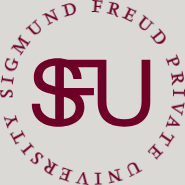Look at the image and answer the question in detail:
What fields of study is the university committed to?

The logo represents the institution's commitment to education and mental health, particularly in the fields of psychology and psychotherapy, as indicated by the name Sigmund Freud PrivatUniversität, which is a reference to the famous psychologist Sigmund Freud.